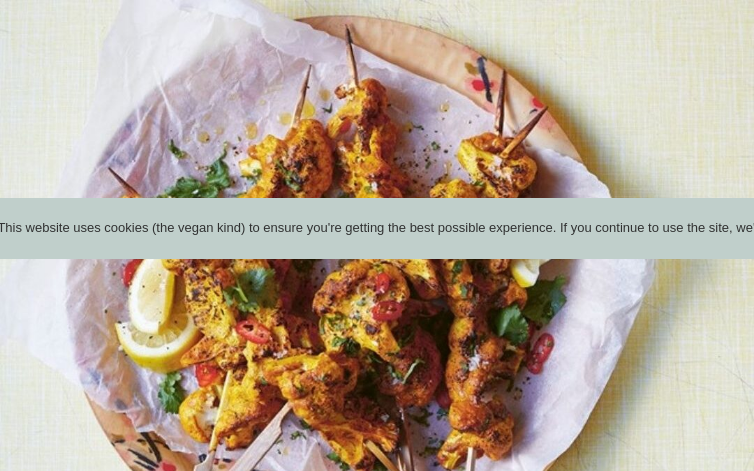Using the information in the image, could you please answer the following question in detail:
What is interspersed among the skewers?

According to the caption, 'slices of fresh lemon and a sprinkle of red chili' are interspersed among the skewers, adding to the dish's visual appeal and flavor profile.